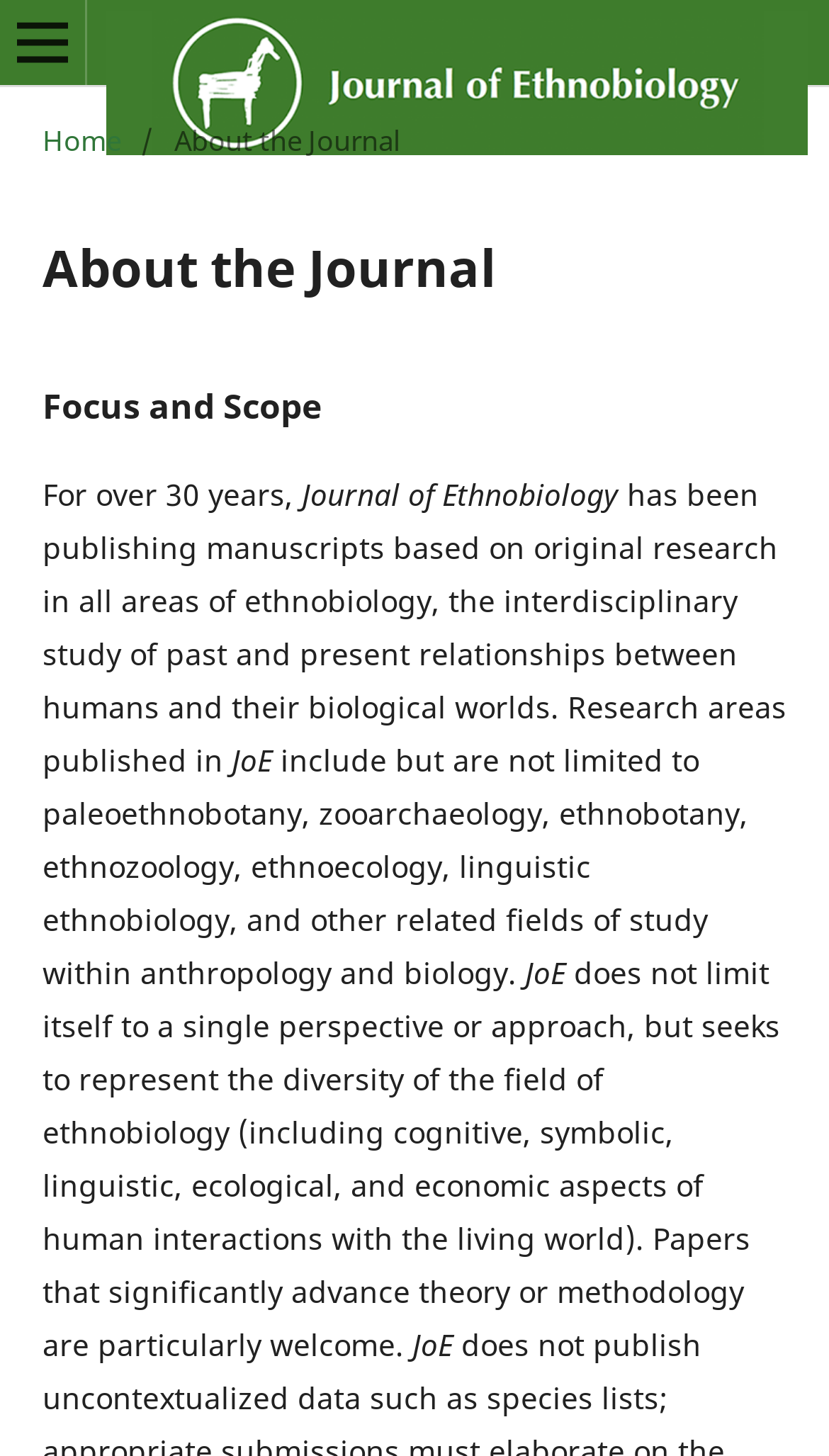What type of papers are particularly welcome?
Give a detailed explanation using the information visible in the image.

The type of papers that are particularly welcome can be found in the text 'Papers that significantly advance theory or methodology are particularly welcome.' which is located in the paragraph under the heading 'About the Journal'.